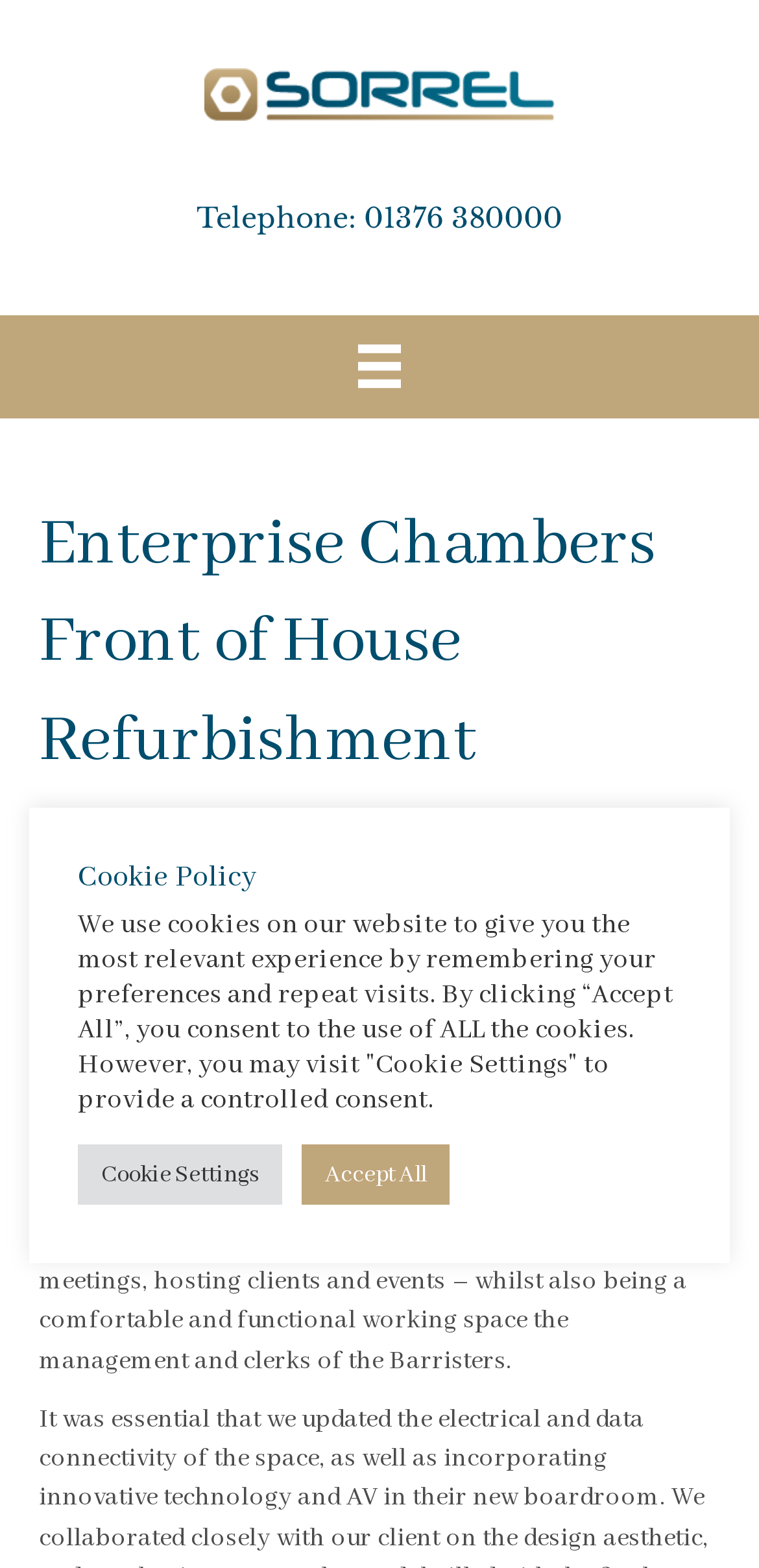Explain in detail what you observe on this webpage.

Here is the detailed description of the webpage:

At the top left of the page, there is a logo of "Sorrel Group" with a link to it. Next to the logo, there is a "Telephone" label with a phone number "01376 380000" that is also a link. Below these elements, there is a "Menu" button.

On the top center of the page, there is a heading that reads "Enterprise Chambers Front of House Refurbishment". Below the heading, there is a paragraph of text that describes a refurbishment project of a Barrister's chambers in Old Square of Holborn, where a modern and sophisticated design was incorporated while respecting the building's heritage.

Below this paragraph, there is another paragraph that explains the client's requirements for the project, which included creating a modern, inviting, and professional workspace for meetings, events, and daily work.

On the bottom left of the page, there is a heading that reads "Cookie Policy". Below this heading, there is a paragraph of text that explains the use of cookies on the website and provides options for consent. There are two buttons, "Cookie Settings" and "Accept All", which allow users to manage their cookie preferences.